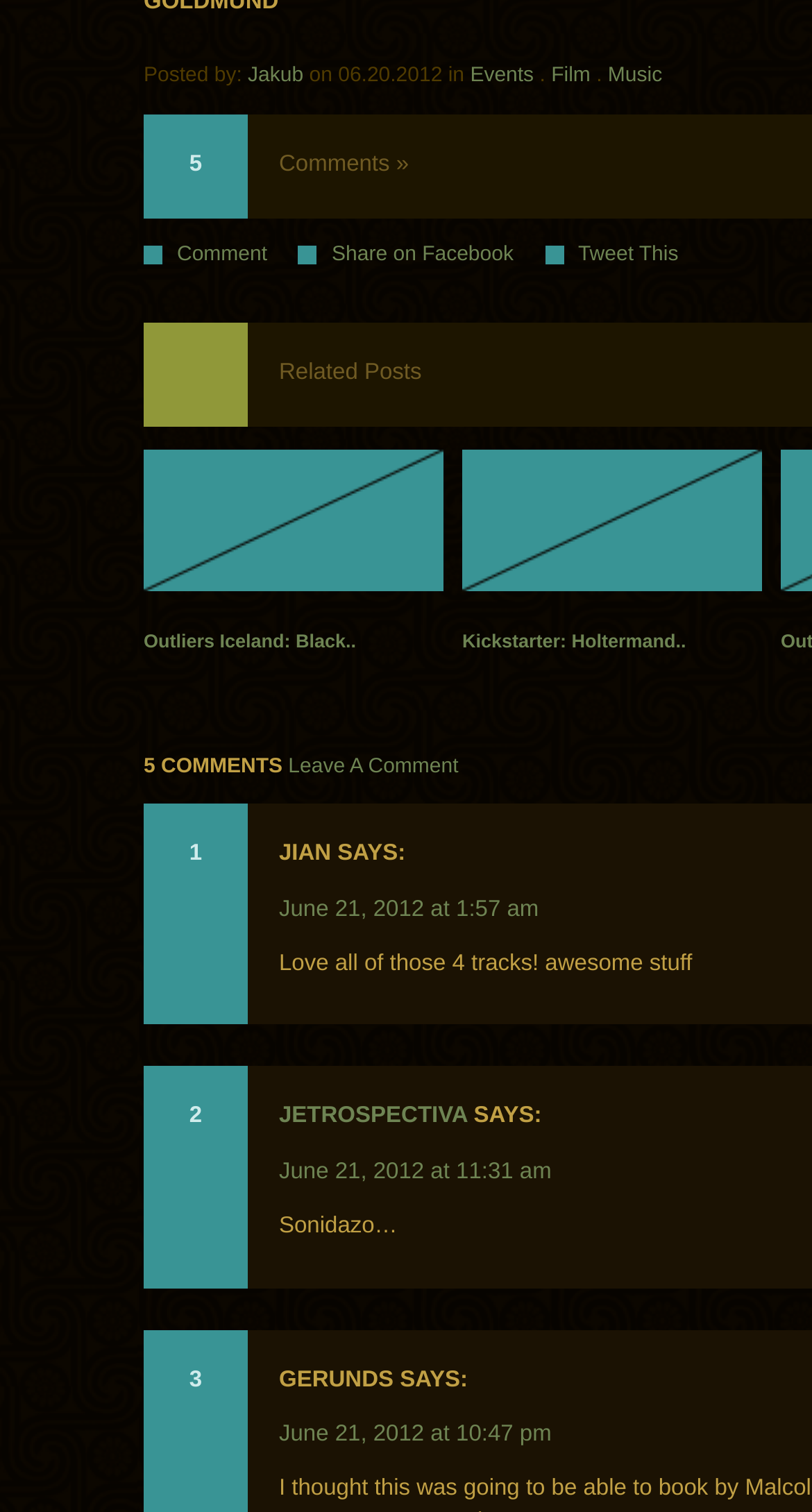Using the information shown in the image, answer the question with as much detail as possible: Who posted the article?

The article was posted by Jakub, as indicated by the 'Posted by:' text followed by the link 'Jakub' at the top of the webpage.